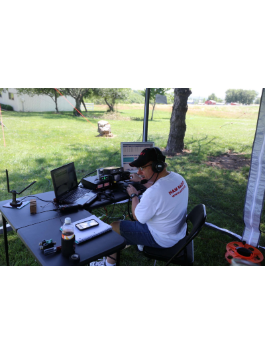Generate a complete and detailed caption for the image.

The image depicts a dedicated amateur radio operator engaged in communication activities under a canopy during a field day event. The operator is dressed in a white t-shirt and a cap, seated at a portable table that hosts various radio equipment, including a laptop and microphones. In front of him, there are additional devices, such as a small handheld radio, emphasizing the technical nature of his work. The setting is outdoors, surrounded by greenery and trees, indicative of a community-focused event, likely organized by Heartland Hams, which is rooted in Southwest Iowa. This scene encapsulates the spirit of amateur radio, highlighting community service and emergency communications efforts in action while promoting educational initiatives related to radio operation.